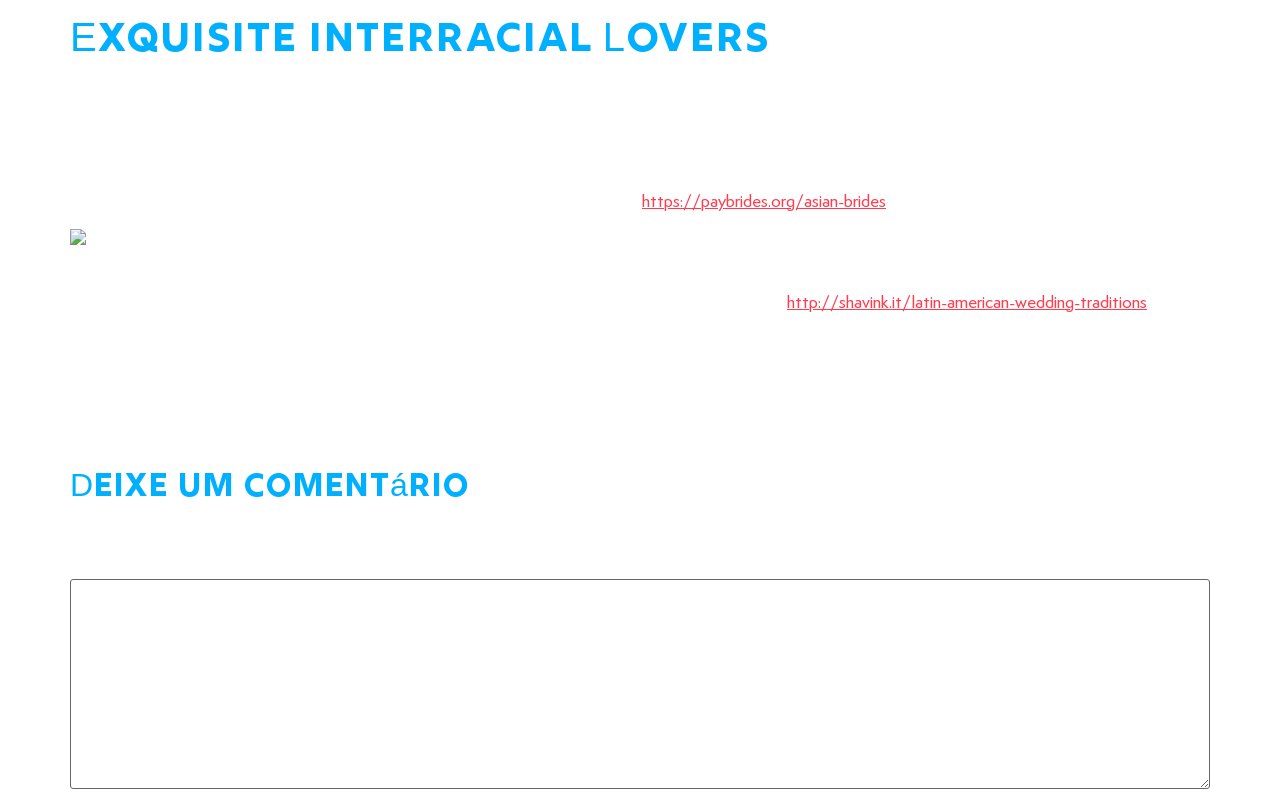Identify the headline of the webpage and generate its text content.

Exquisite Interracial Lovers